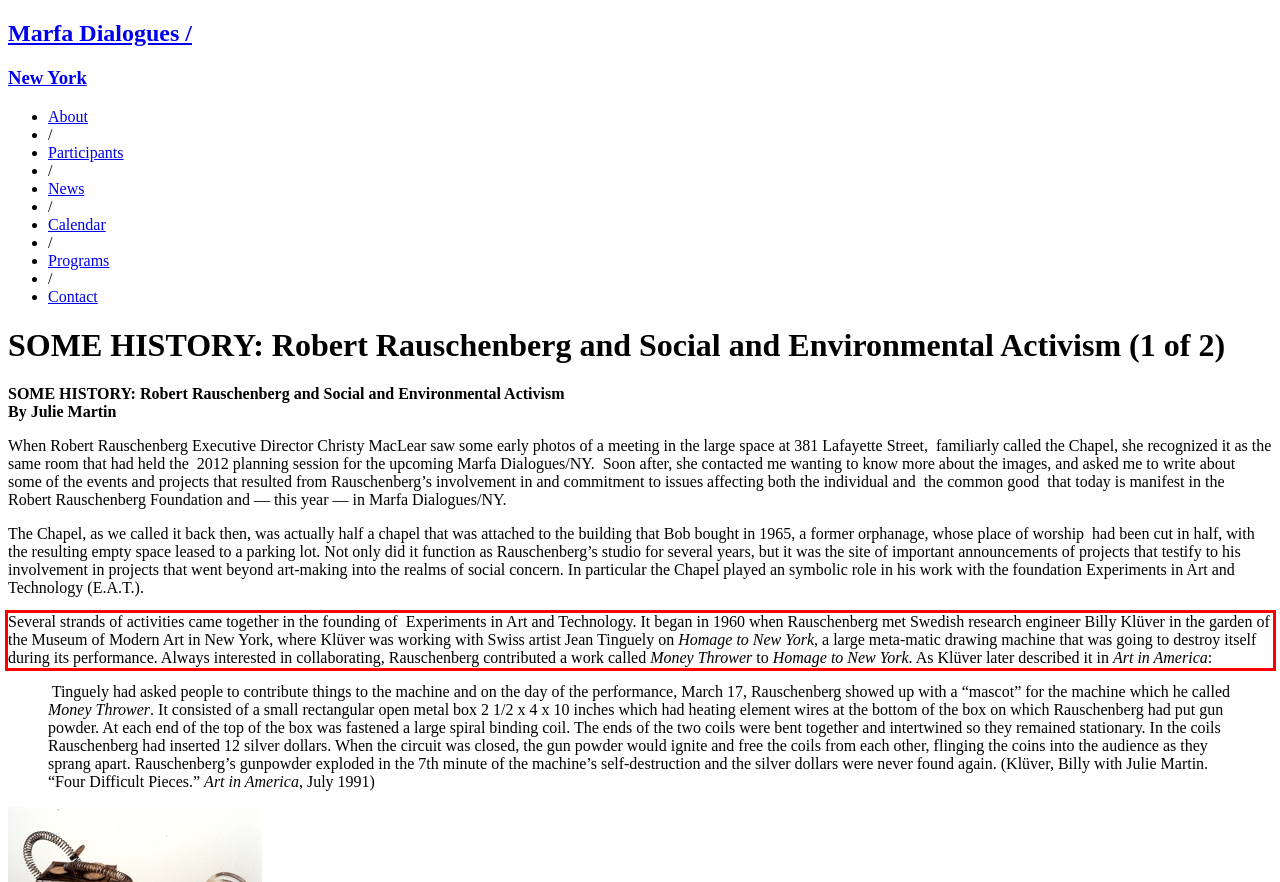The screenshot provided shows a webpage with a red bounding box. Apply OCR to the text within this red bounding box and provide the extracted content.

Several strands of activities came together in the founding of Experiments in Art and Technology. It began in 1960 when Rauschenberg met Swedish research engineer Billy Klüver in the garden of the Museum of Modern Art in New York, where Klüver was working with Swiss artist Jean Tinguely on Homage to New York, a large meta-matic drawing machine that was going to destroy itself during its performance. Always interested in collaborating, Rauschenberg contributed a work called Money Thrower to Homage to New York. As Klüver later described it in Art in America: